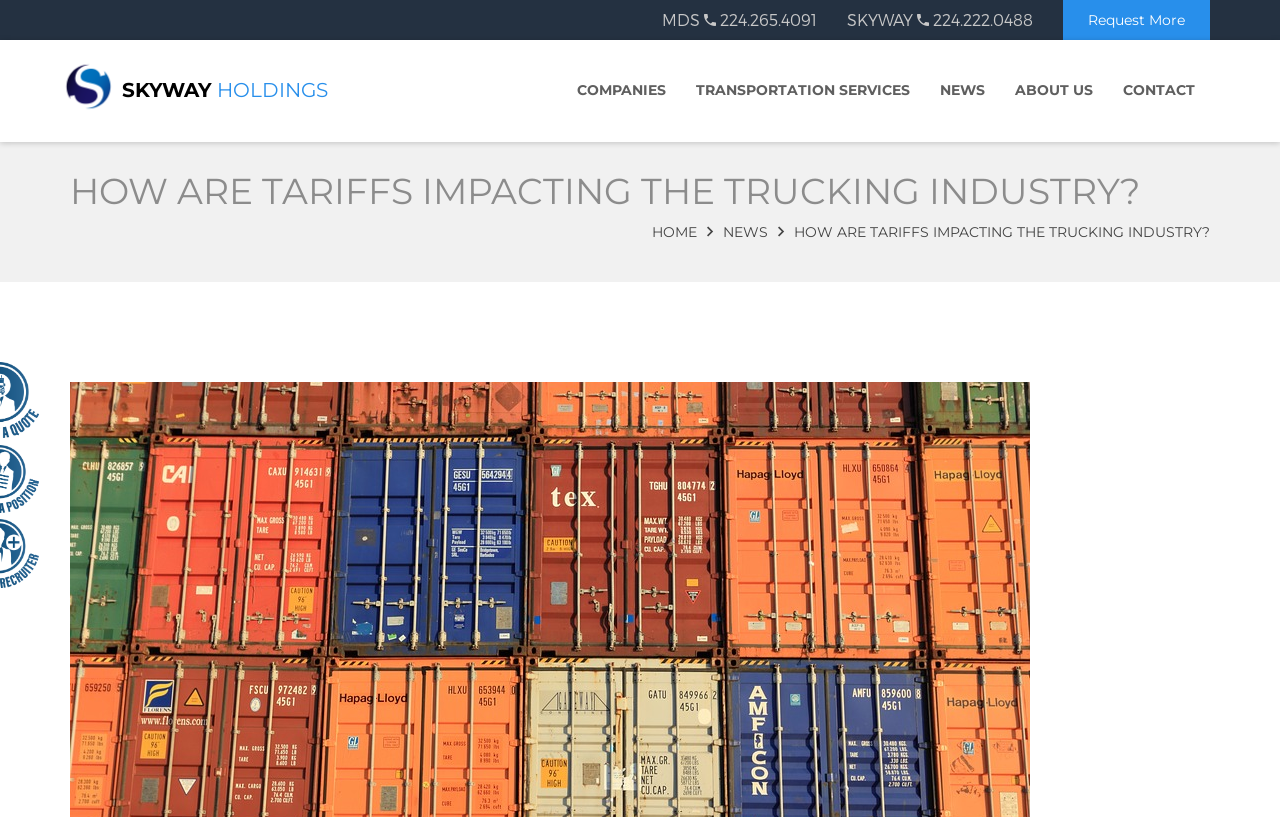Determine the bounding box coordinates of the clickable element to complete this instruction: "Learn more about Ginger, the Herb of the Year for 2023". Provide the coordinates in the format of four float numbers between 0 and 1, [left, top, right, bottom].

None